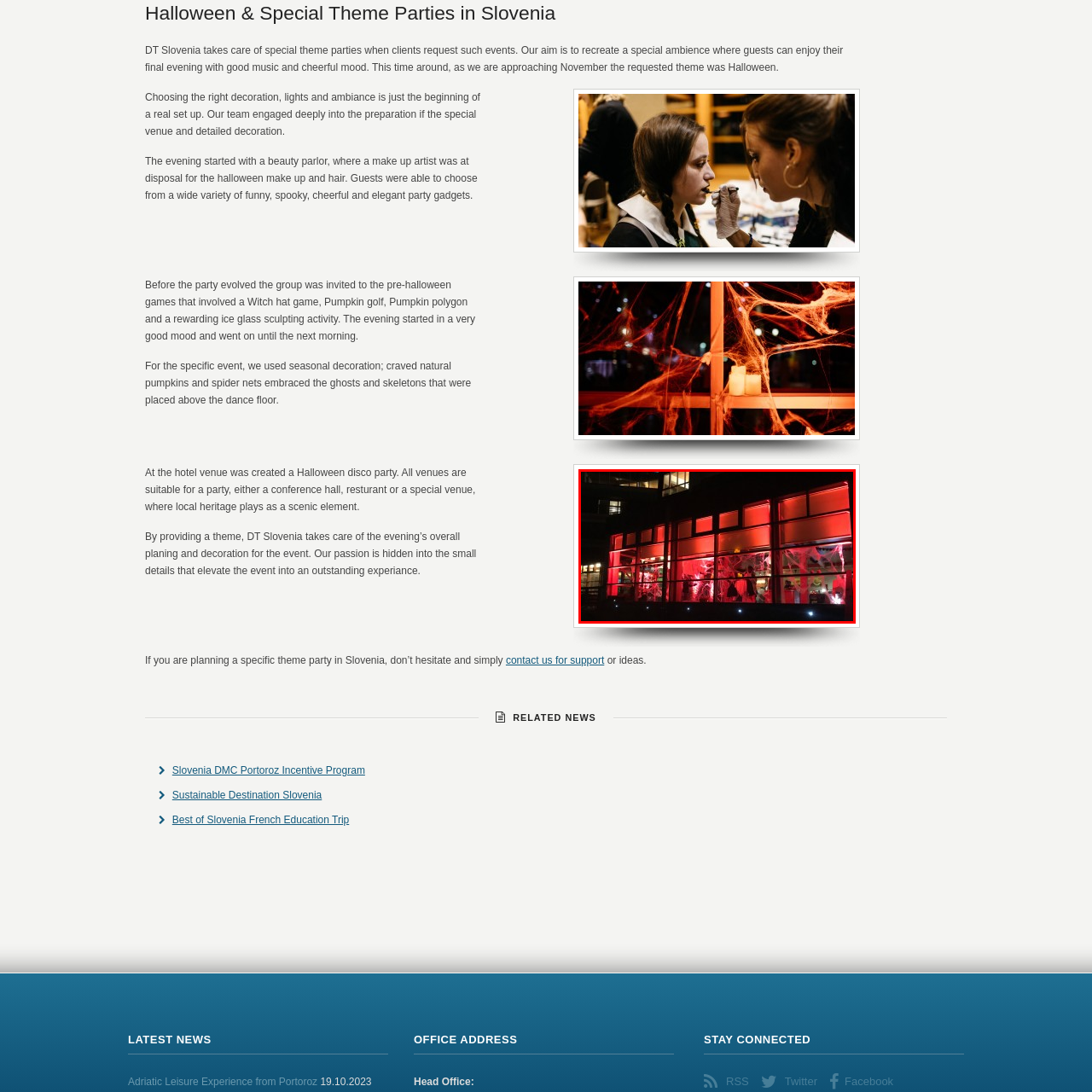Elaborate on the scene depicted inside the red bounding box.

This image captures a vibrant Halloween-themed venue, showcasing an enchanting exterior adorned with spooky decorations. The windows glow with a striking red light, enhancing the festive atmosphere. Inside, a display of cobwebs, along with ghostly and cheerful party props, sets a playful tone for the event. This setting is part of a curated Halloween party experience organized by DT Slovenia, where meticulous attention to detail transforms the venue into a lively hub for guests to celebrate in a memorable ambiance. The preparation reflects a commitment to creating a captivating and enjoyable evening.